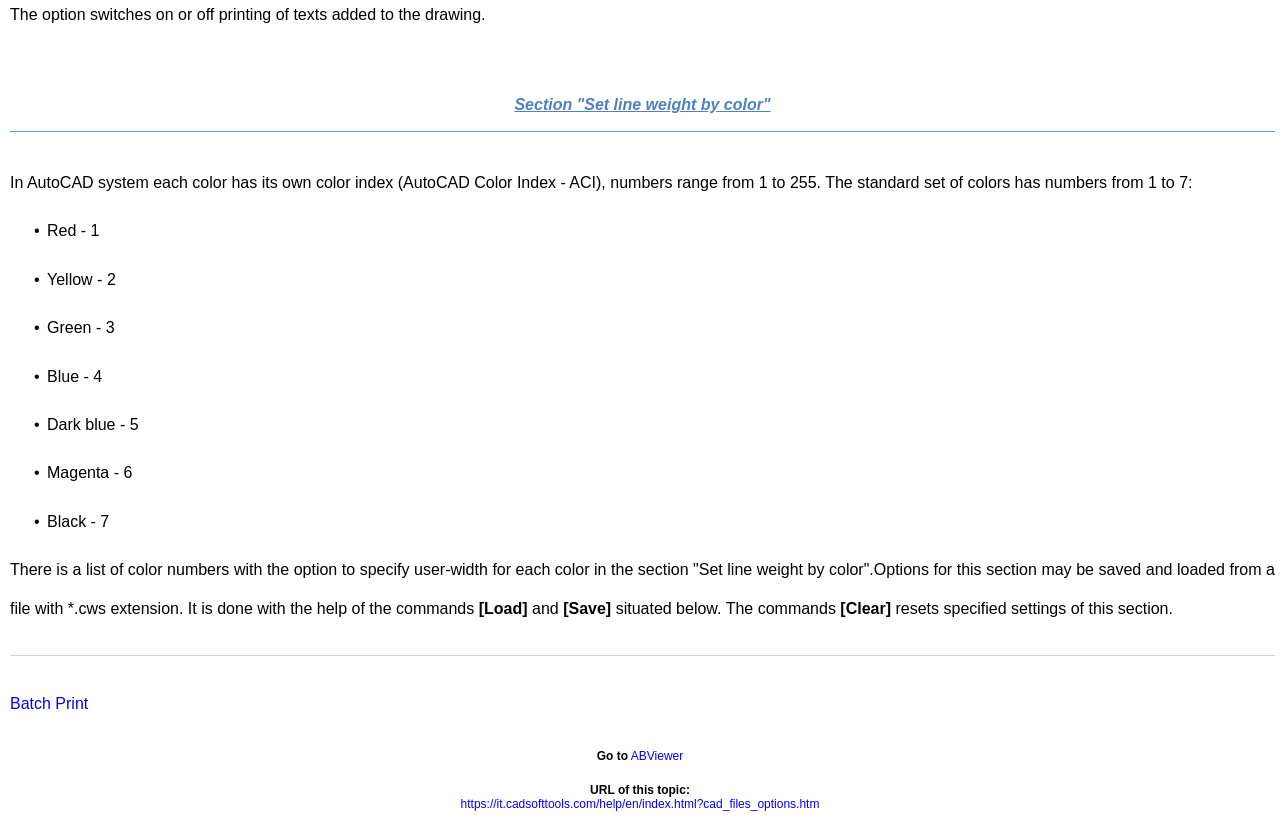Please study the image and answer the question comprehensively:
What is the URL of the topic?

The URL of the topic is provided at the bottom of the webpage, which links to the help section of the ABViewer website.